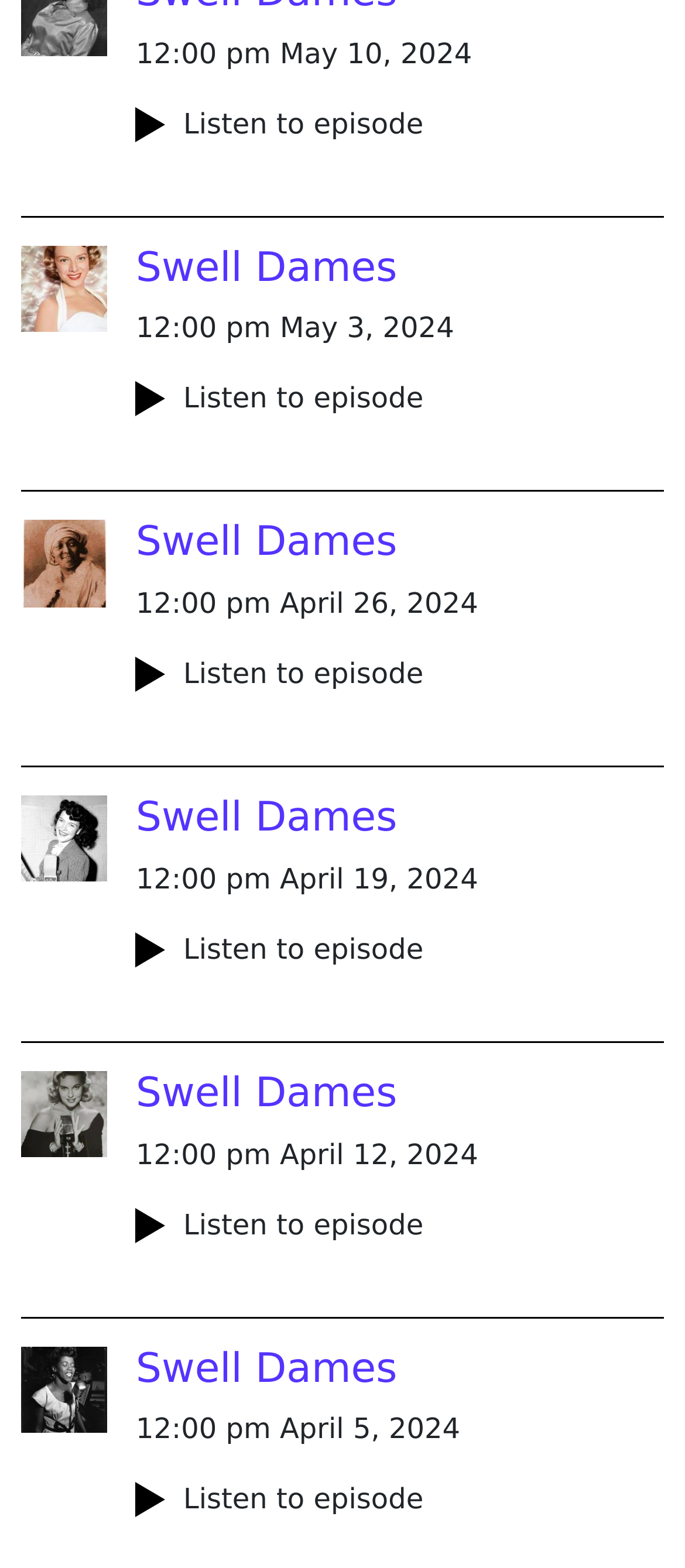Provide the bounding box coordinates for the area that should be clicked to complete the instruction: "Click the Pagel Group link".

None